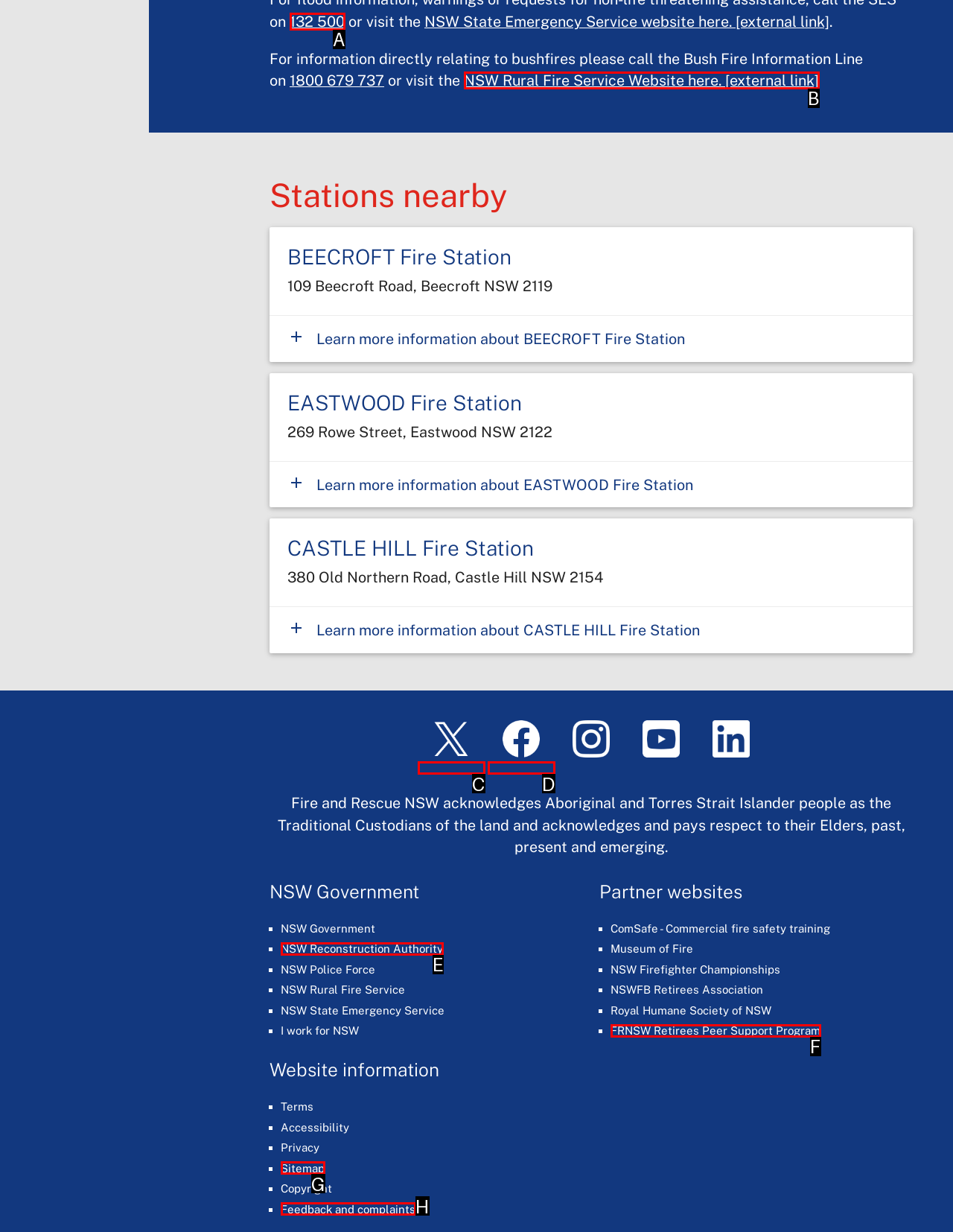Looking at the description: FRNSW Retirees Peer Support Program, identify which option is the best match and respond directly with the letter of that option.

F